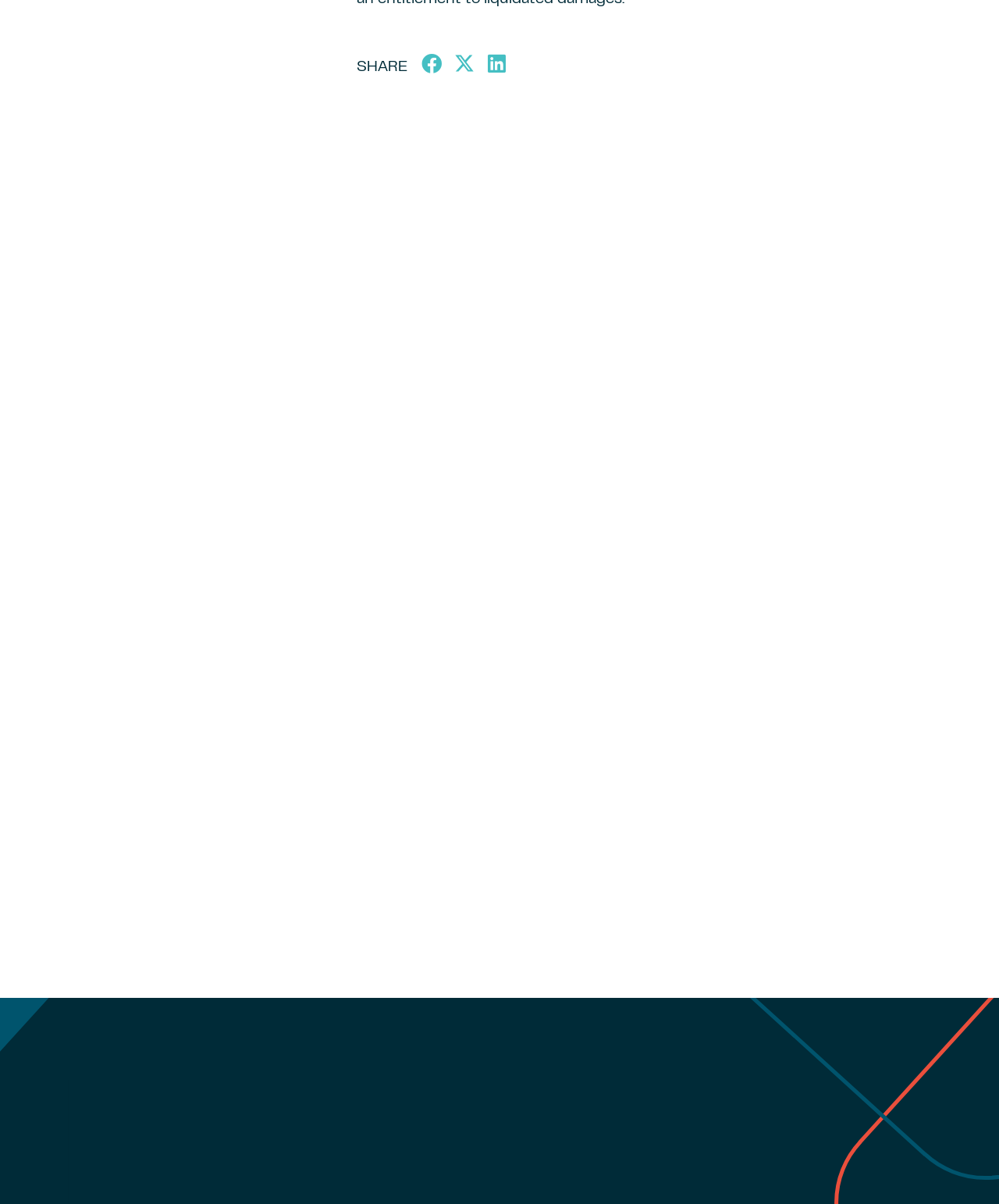Locate the coordinates of the bounding box for the clickable region that fulfills this instruction: "SEE ALL INSIGHTS".

[0.023, 0.711, 0.2, 0.725]